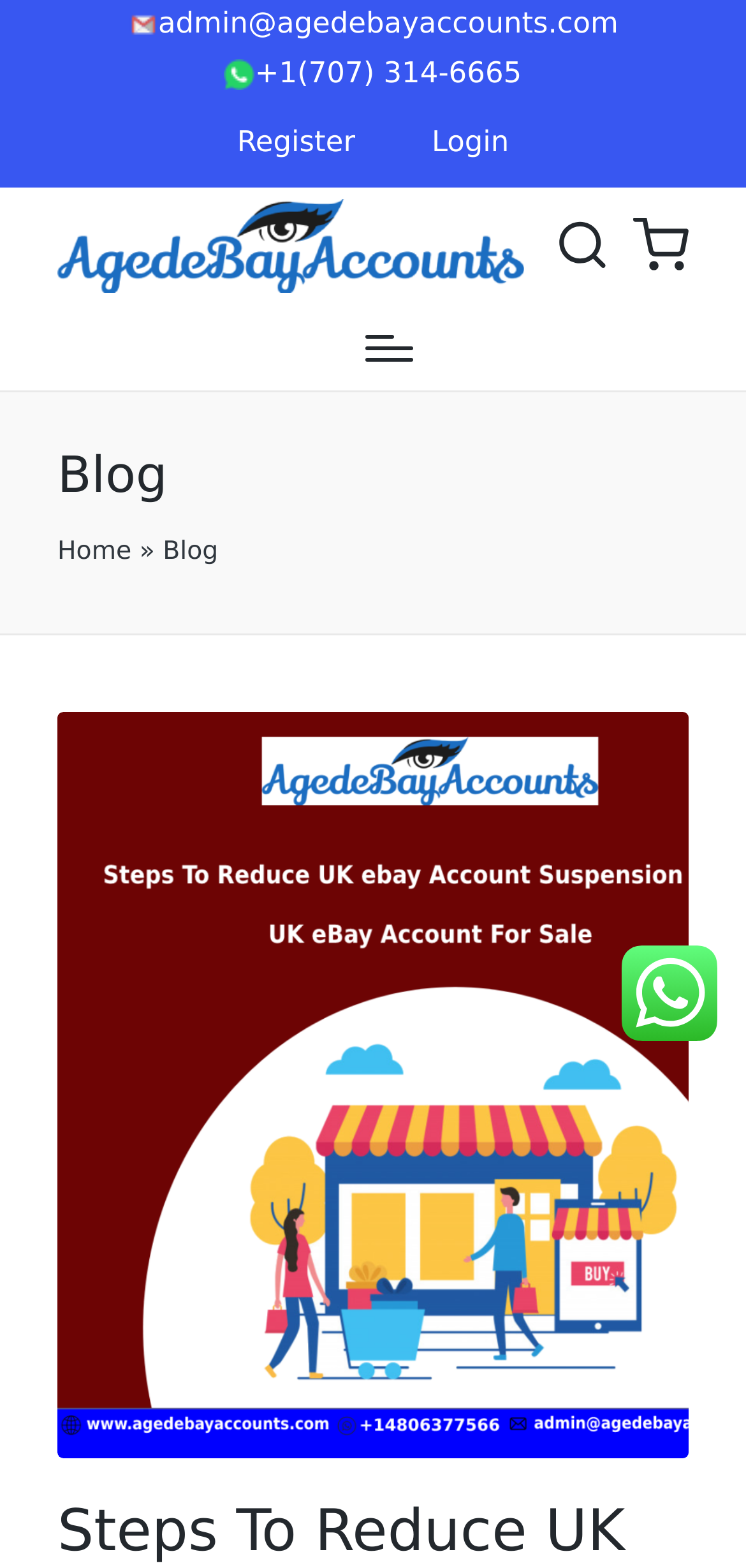Determine the bounding box coordinates of the clickable region to follow the instruction: "contact admin via email".

[0.171, 0.0, 0.829, 0.032]